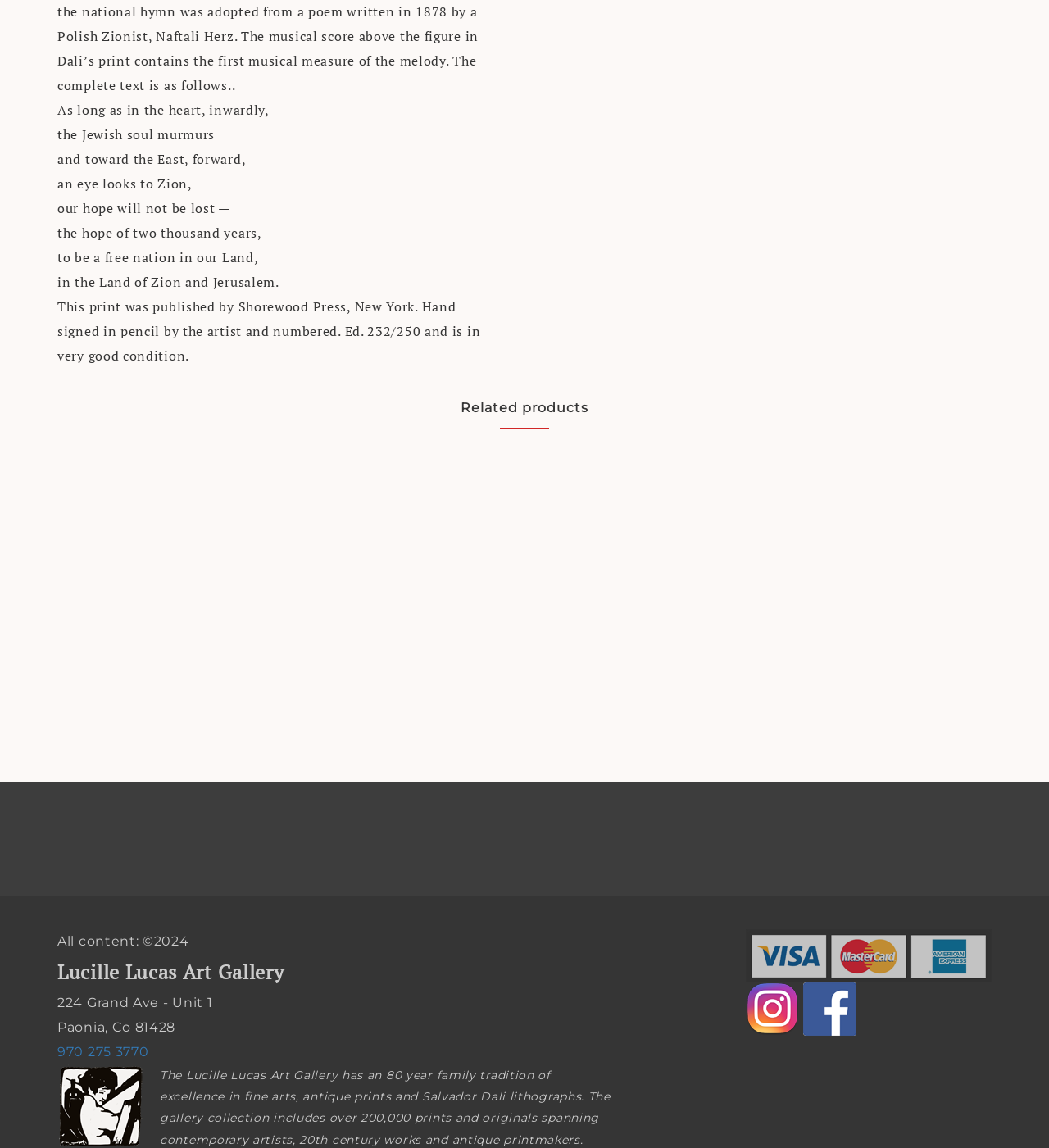Please identify the bounding box coordinates of the clickable area that will fulfill the following instruction: "View related products". The coordinates should be in the format of four float numbers between 0 and 1, i.e., [left, top, right, bottom].

[0.055, 0.342, 0.945, 0.362]